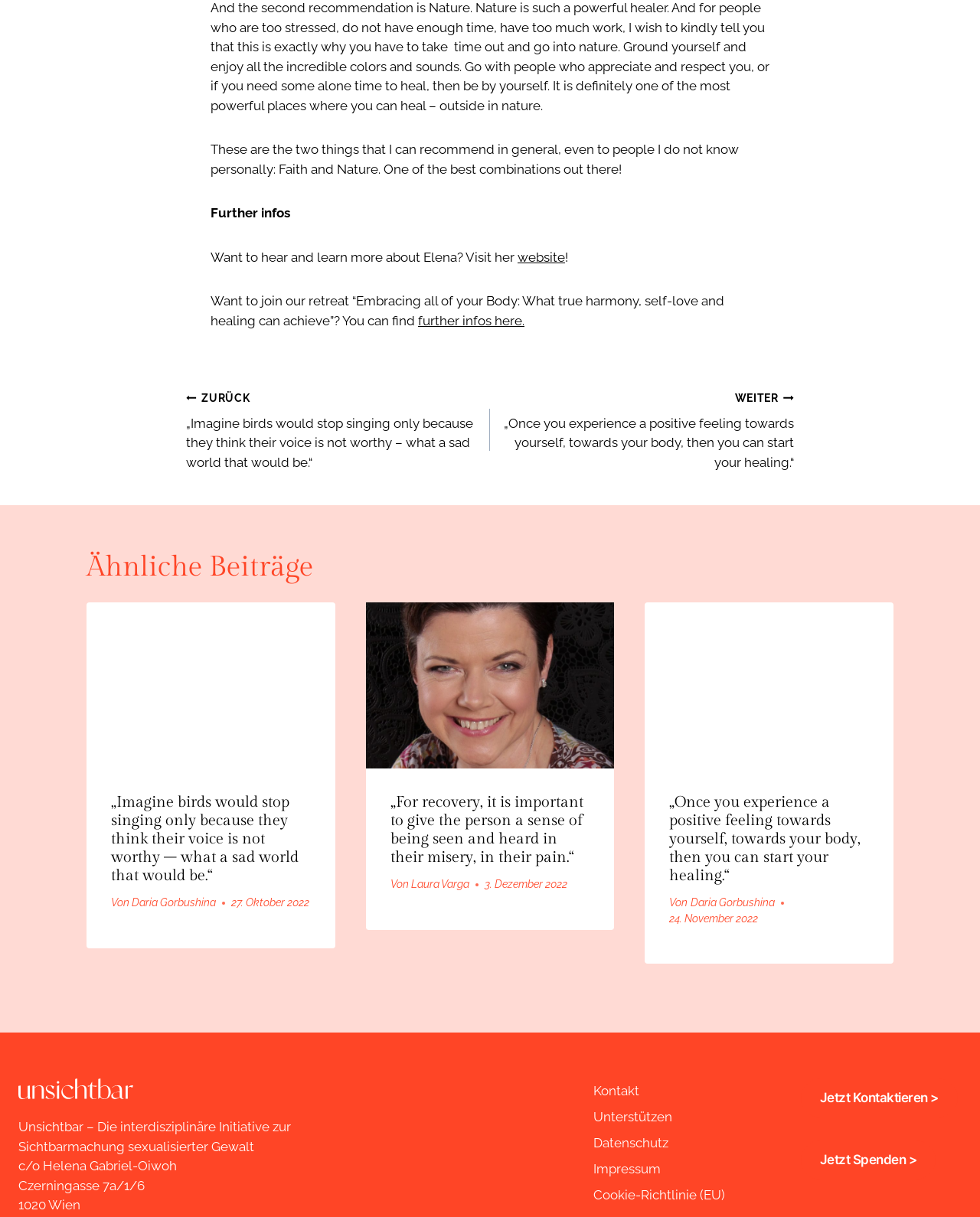Locate the bounding box coordinates of the element's region that should be clicked to carry out the following instruction: "Read the previous post". The coordinates need to be four float numbers between 0 and 1, i.e., [left, top, right, bottom].

[0.19, 0.319, 0.5, 0.388]